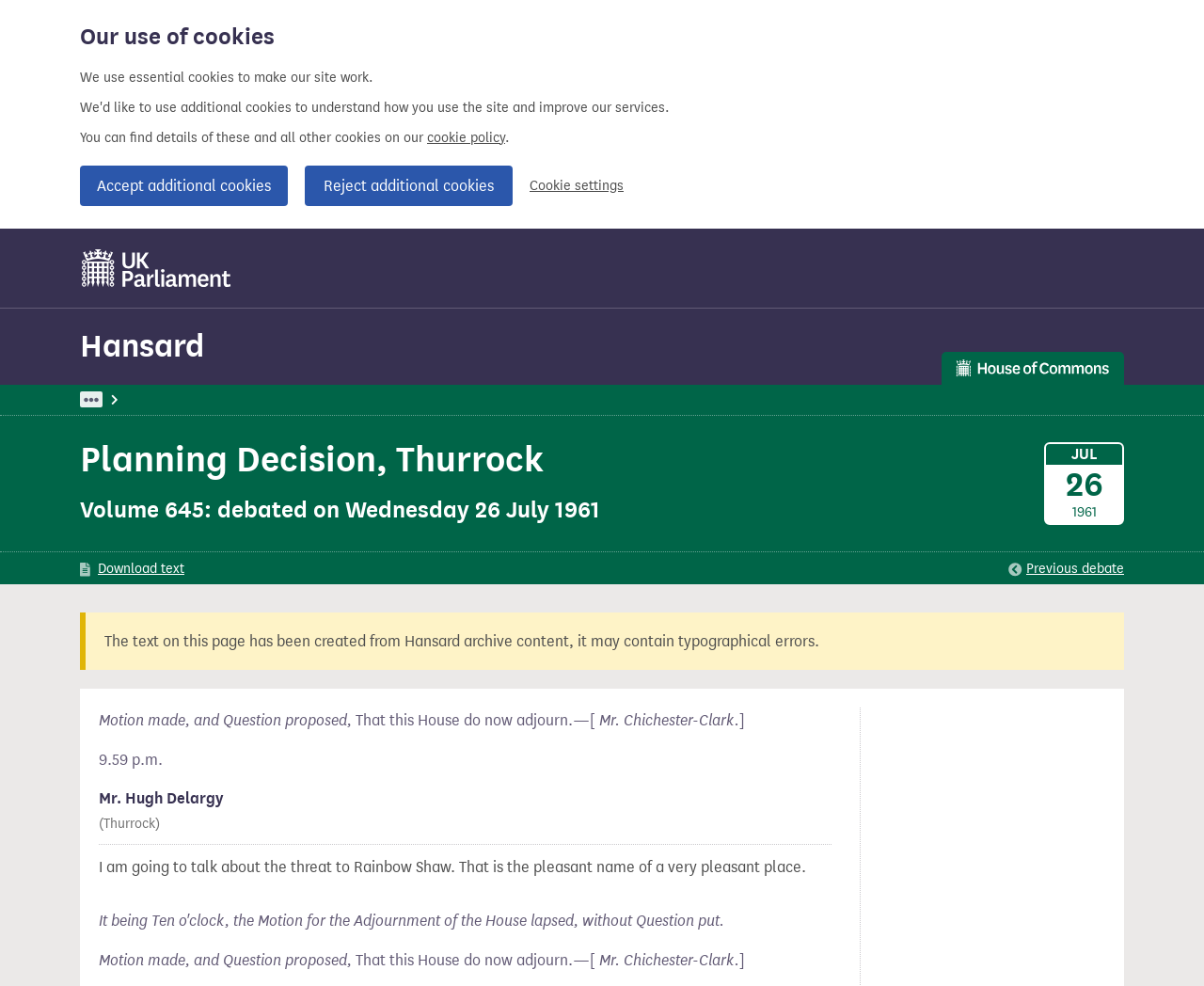What is the date of the debated planning decision?
Look at the image and answer the question using a single word or phrase.

Wednesday 26 July 1961